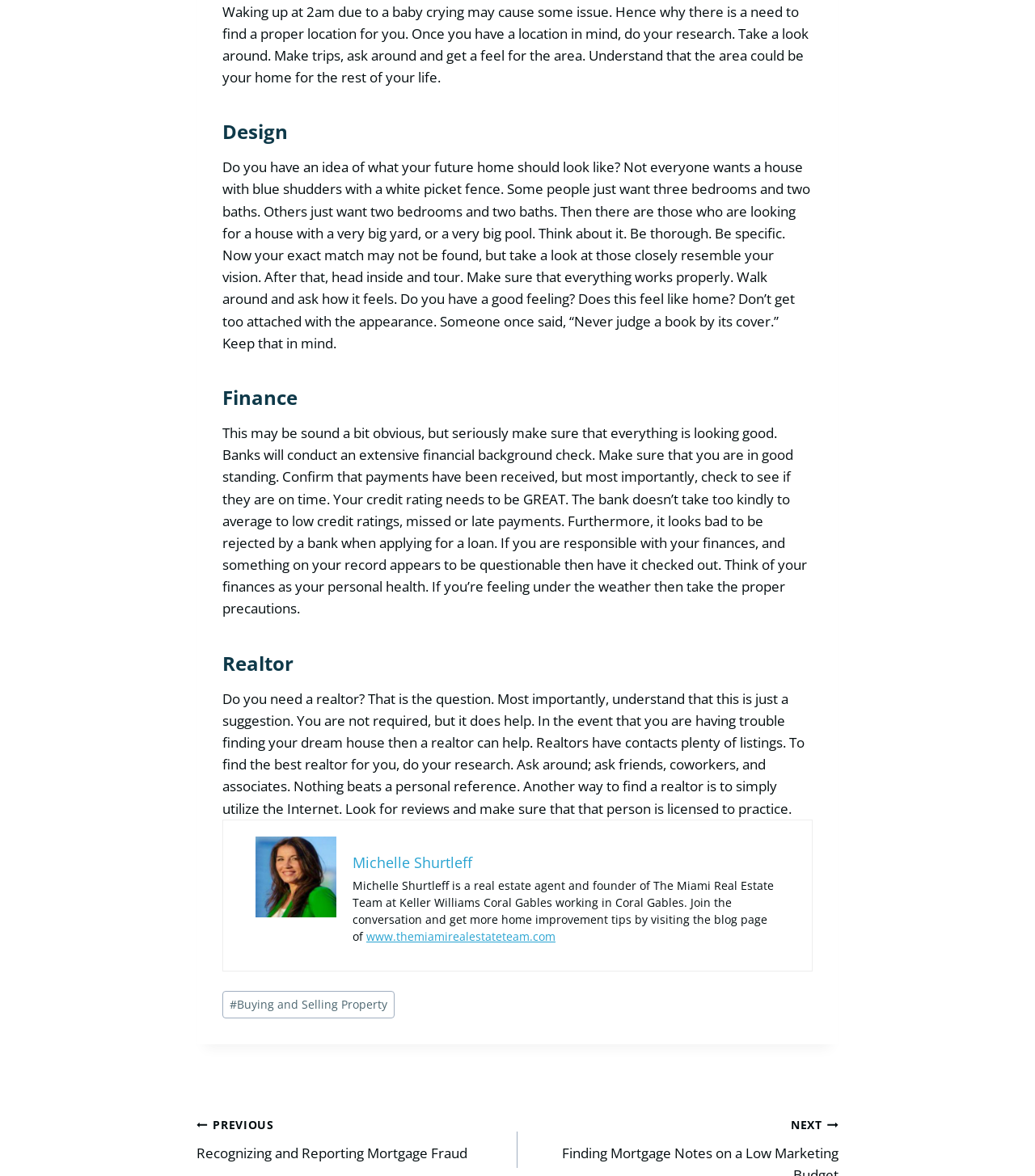What is the topic of the previous post?
Using the image, elaborate on the answer with as much detail as possible.

The webpage has a link to the previous post, which is titled 'Recognizing and Reporting Mortgage Fraud'. This link is located in the Post navigation section.